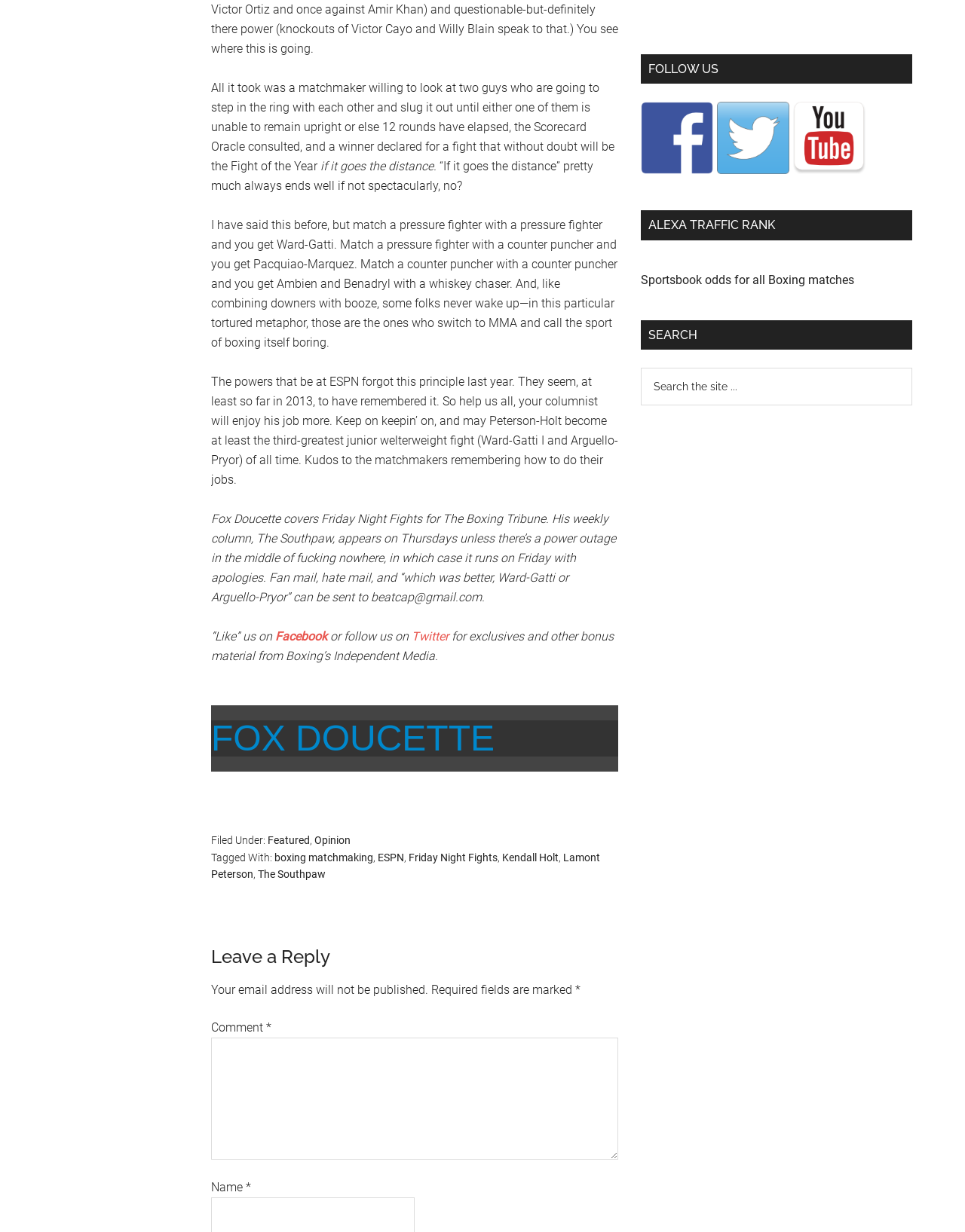What is the name of the column written by Fox Doucette?
Please use the visual content to give a single word or phrase answer.

The Southpaw